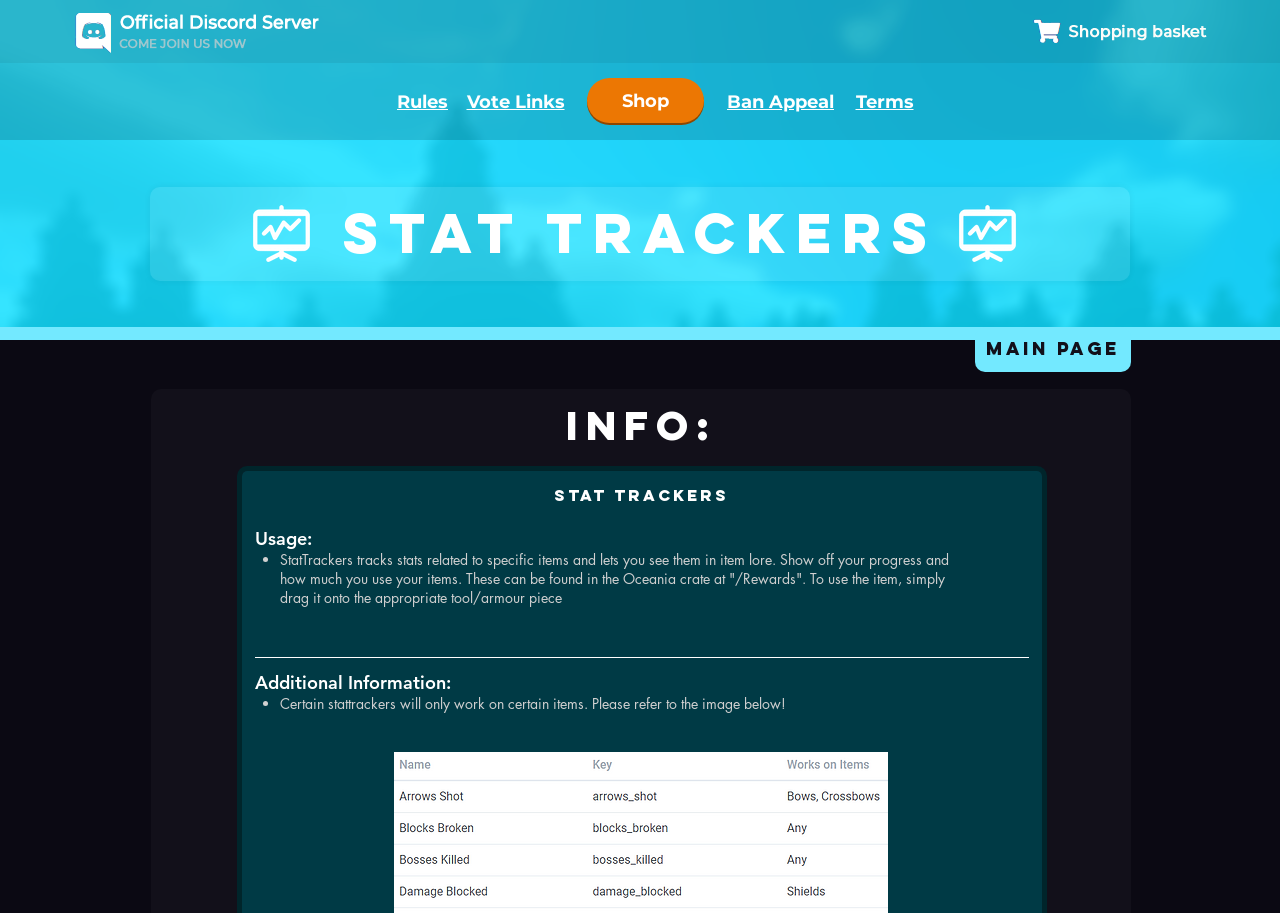Identify the coordinates of the bounding box for the element described below: "Terms". Return the coordinates as four float numbers between 0 and 1: [left, top, right, bottom].

[0.668, 0.097, 0.714, 0.124]